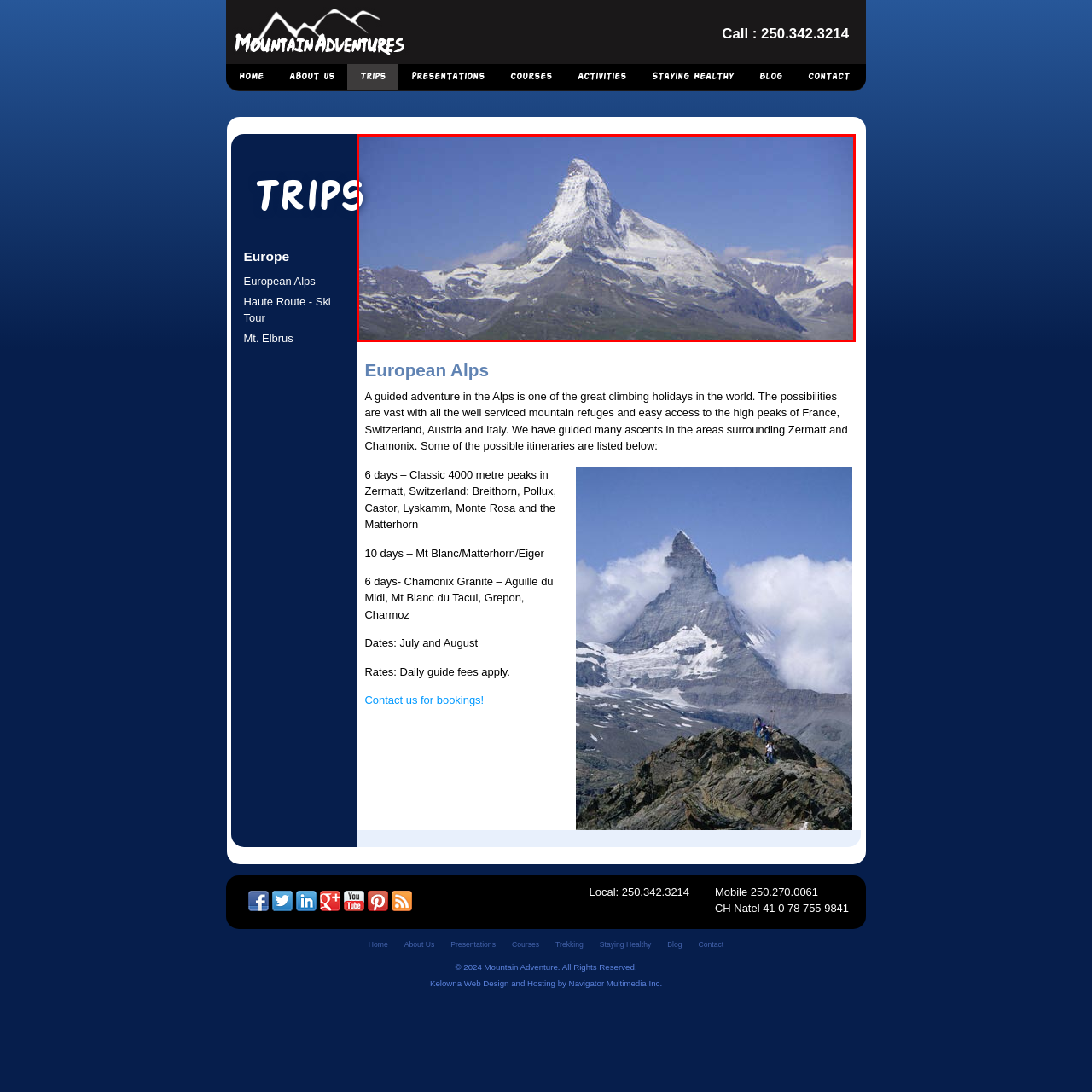Generate a comprehensive caption for the picture highlighted by the red outline.

The image captures the iconic Matterhorn, a towering peak of the European Alps, renowned for its nearly symmetrical pyramidal shape and breathtaking beauty. Nestled within a stunning landscape, the mountain is partially covered in snow, suggesting its formidable height and the challenging conditions climbers face. The blue sky provides a vivid backdrop, enhancing the dramatic contrast between the rocky terrain and glistening snow. This image epitomizes the allure of alpine adventures, inviting outdoor enthusiasts to explore the majestic beauty of the Alps, engage in thrilling climbing experiences, and appreciate the vast opportunities for adventure in this remarkable region.